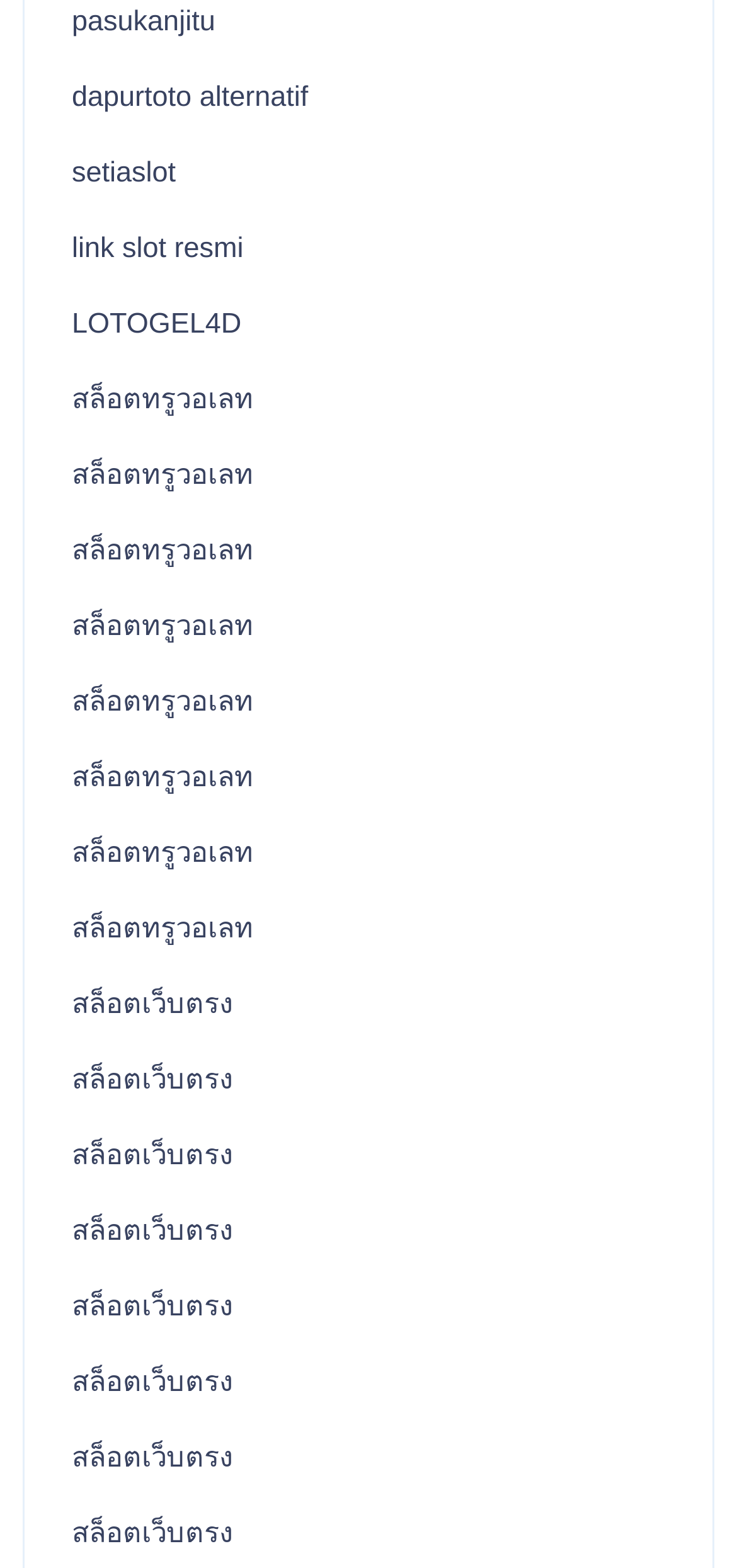Provide the bounding box coordinates for the UI element that is described as: "dapurtoto alternatif".

[0.097, 0.051, 0.418, 0.072]